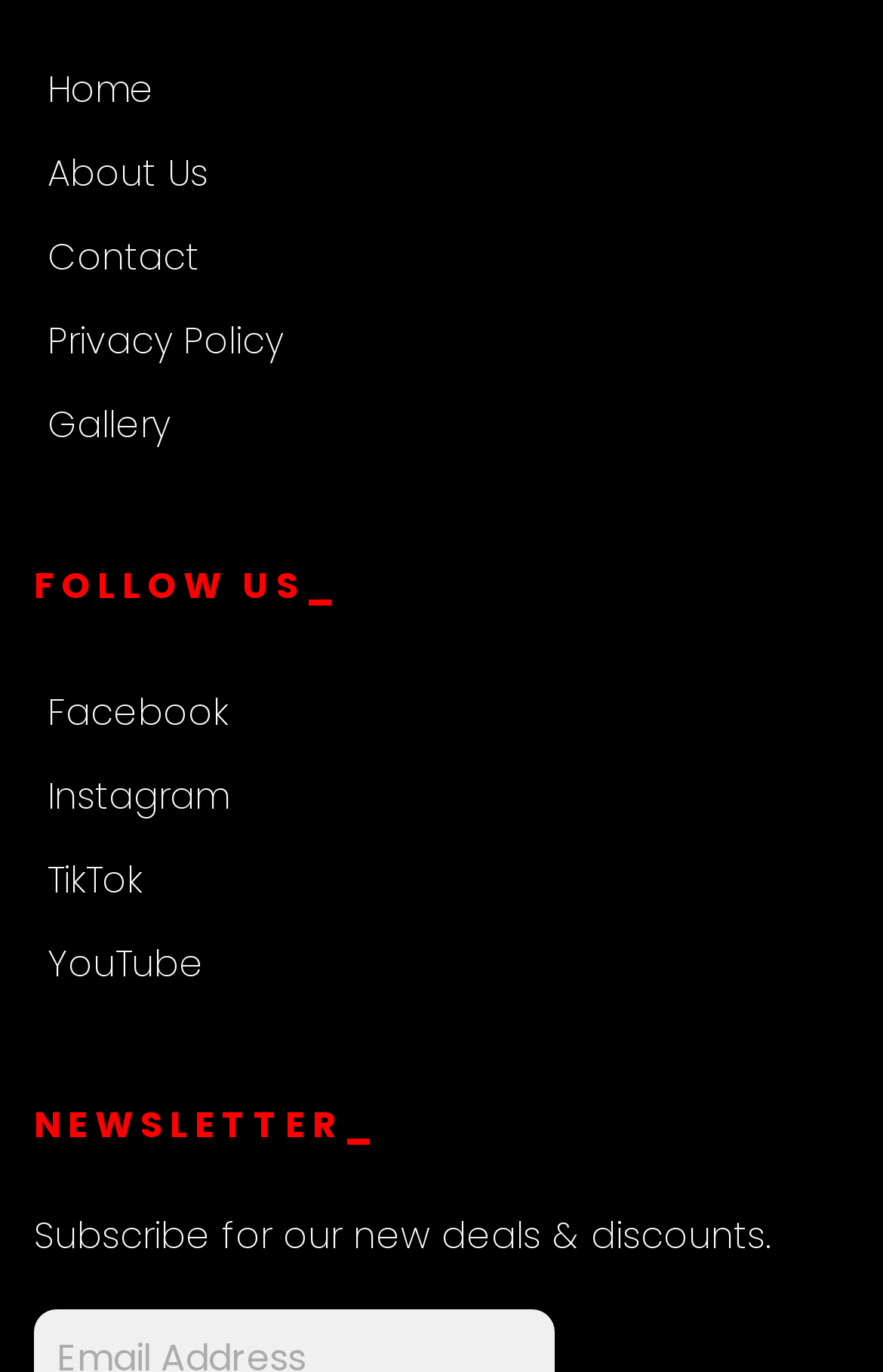Determine the bounding box coordinates for the clickable element required to fulfill the instruction: "view gallery". Provide the coordinates as four float numbers between 0 and 1, i.e., [left, top, right, bottom].

[0.054, 0.291, 0.192, 0.329]